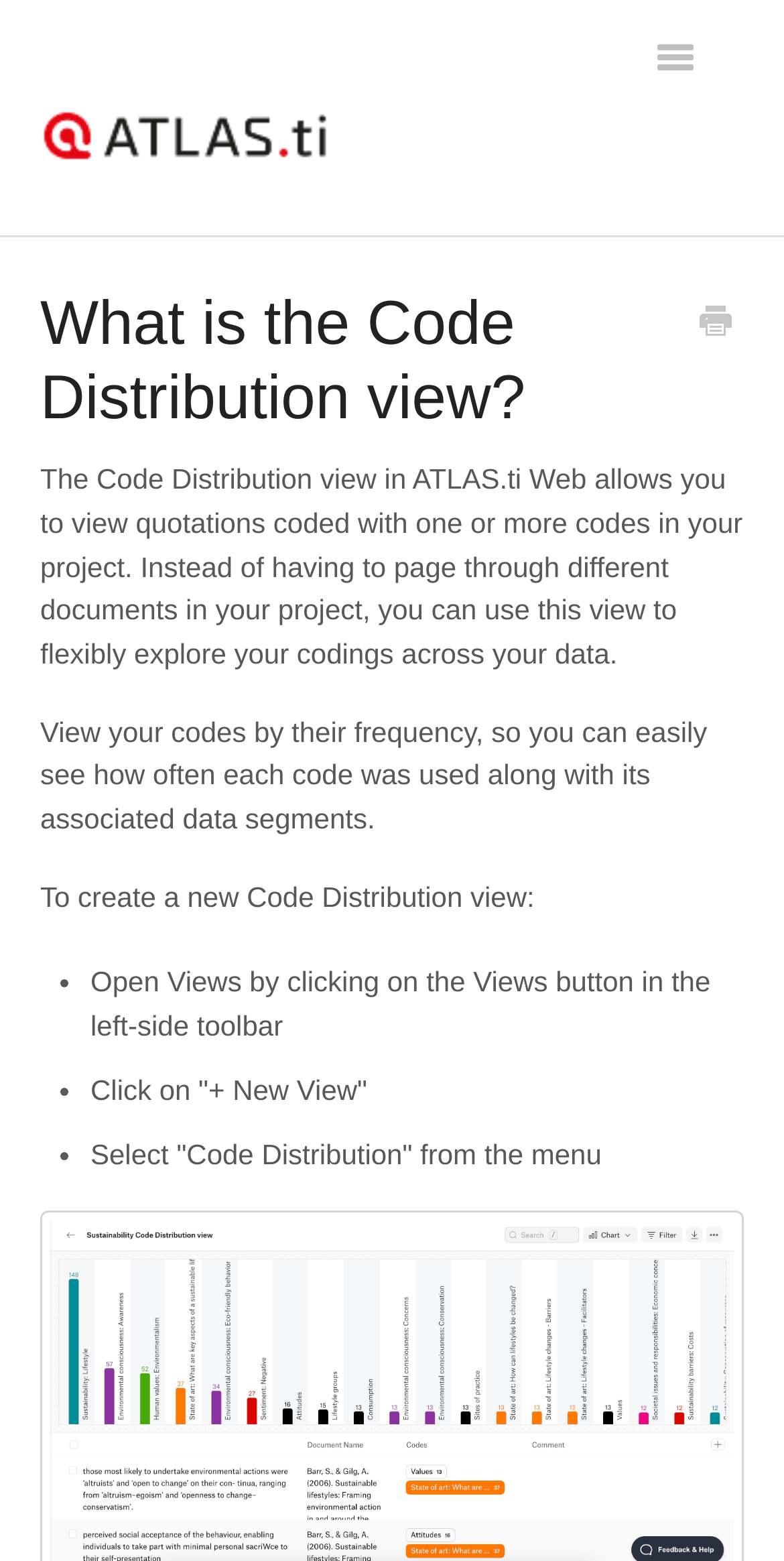Provide a brief response to the question below using one word or phrase:
How can you create a new Code Distribution view?

Open Views, click + New View, select Code Distribution